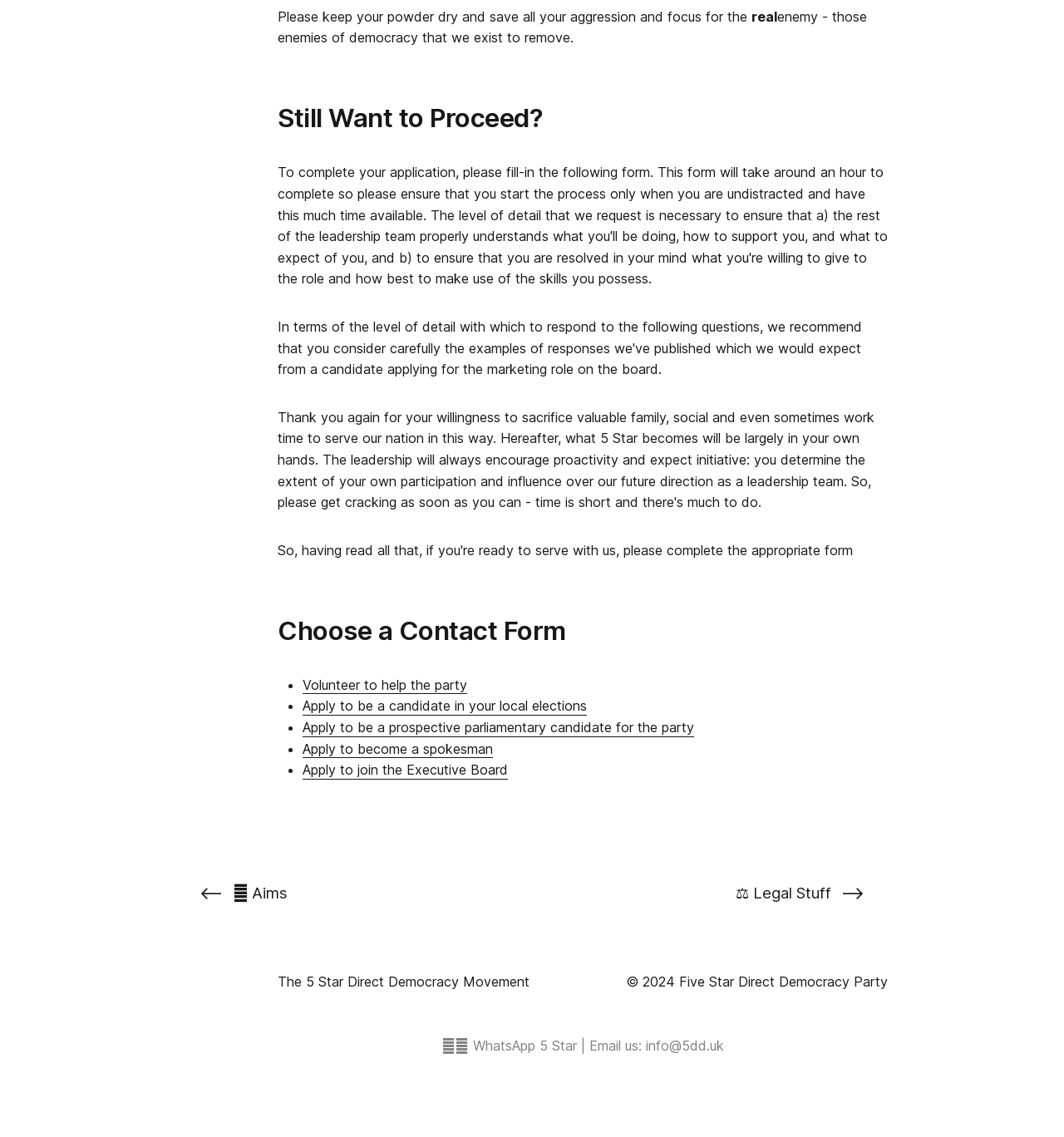Identify the bounding box coordinates of the clickable region required to complete the instruction: "Go to Aims page". The coordinates should be given as four float numbers within the range of 0 and 1, i.e., [left, top, right, bottom].

[0.188, 0.769, 0.5, 0.802]